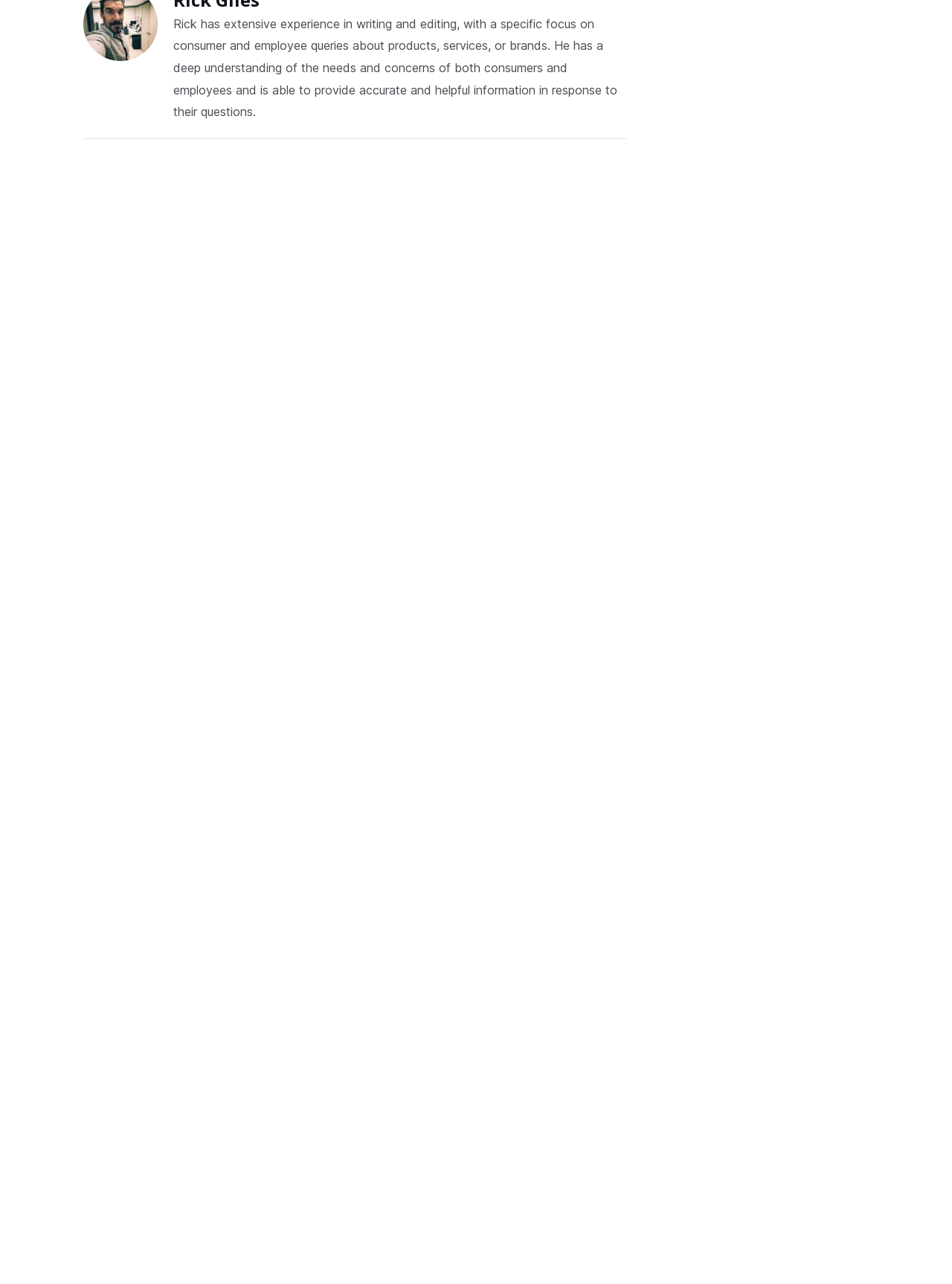Please identify the bounding box coordinates of the area that needs to be clicked to follow this instruction: "Click on the Post Comment button".

[0.088, 0.417, 0.213, 0.446]